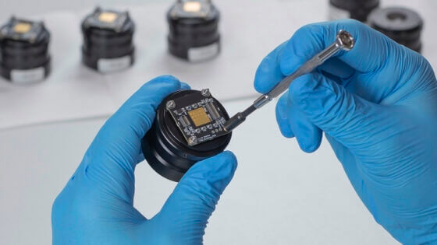What is the rectangular attachment possibly?
Use the information from the image to give a detailed answer to the question.

The component being handled by the person features a rectangular attachment, and based on the context of the image being related to augmented and mixed reality applications, it is likely that this attachment is a microdisplay, which is a crucial component in such systems.